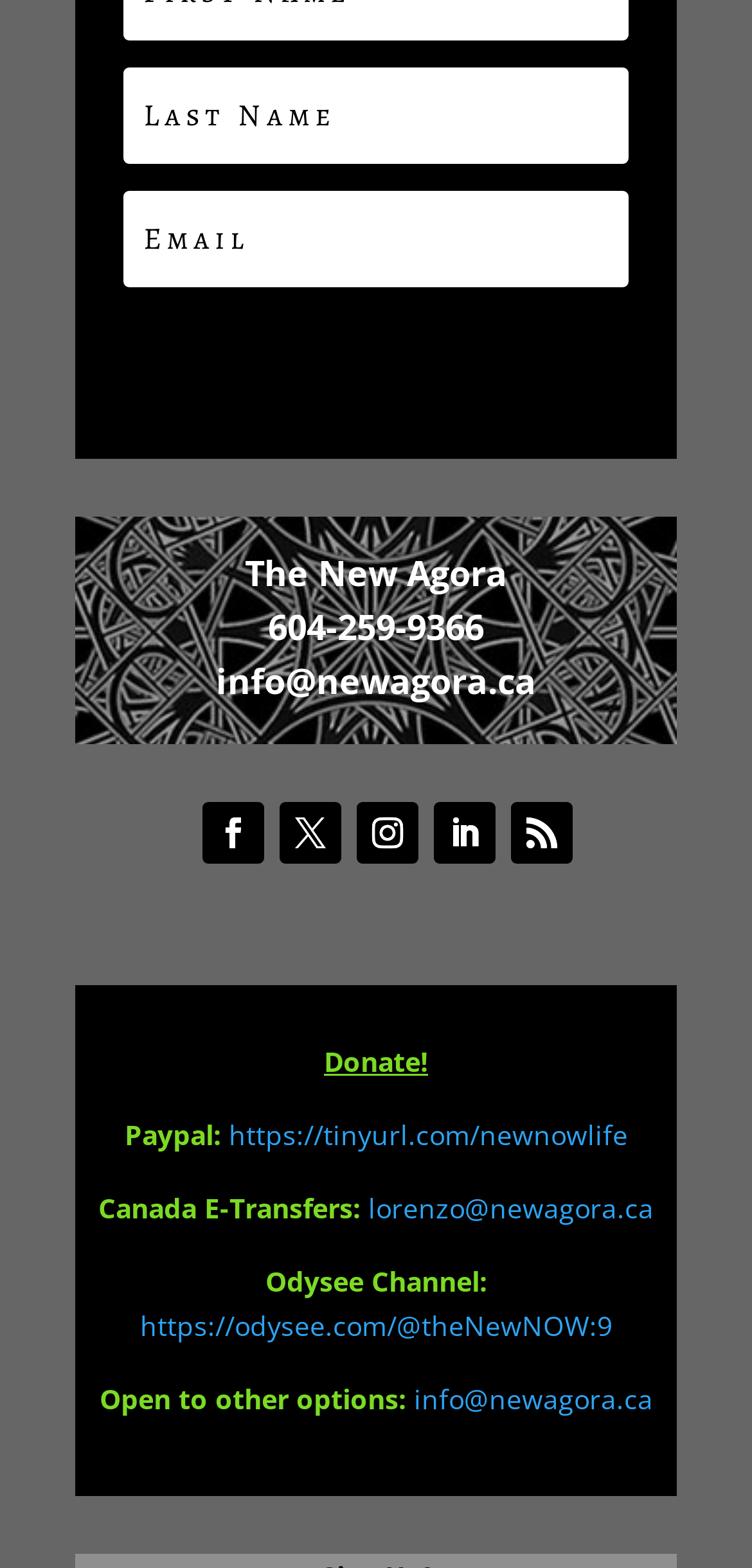Please find the bounding box coordinates (top-left x, top-left y, bottom-right x, bottom-right y) in the screenshot for the UI element described as follows: Conference News

None